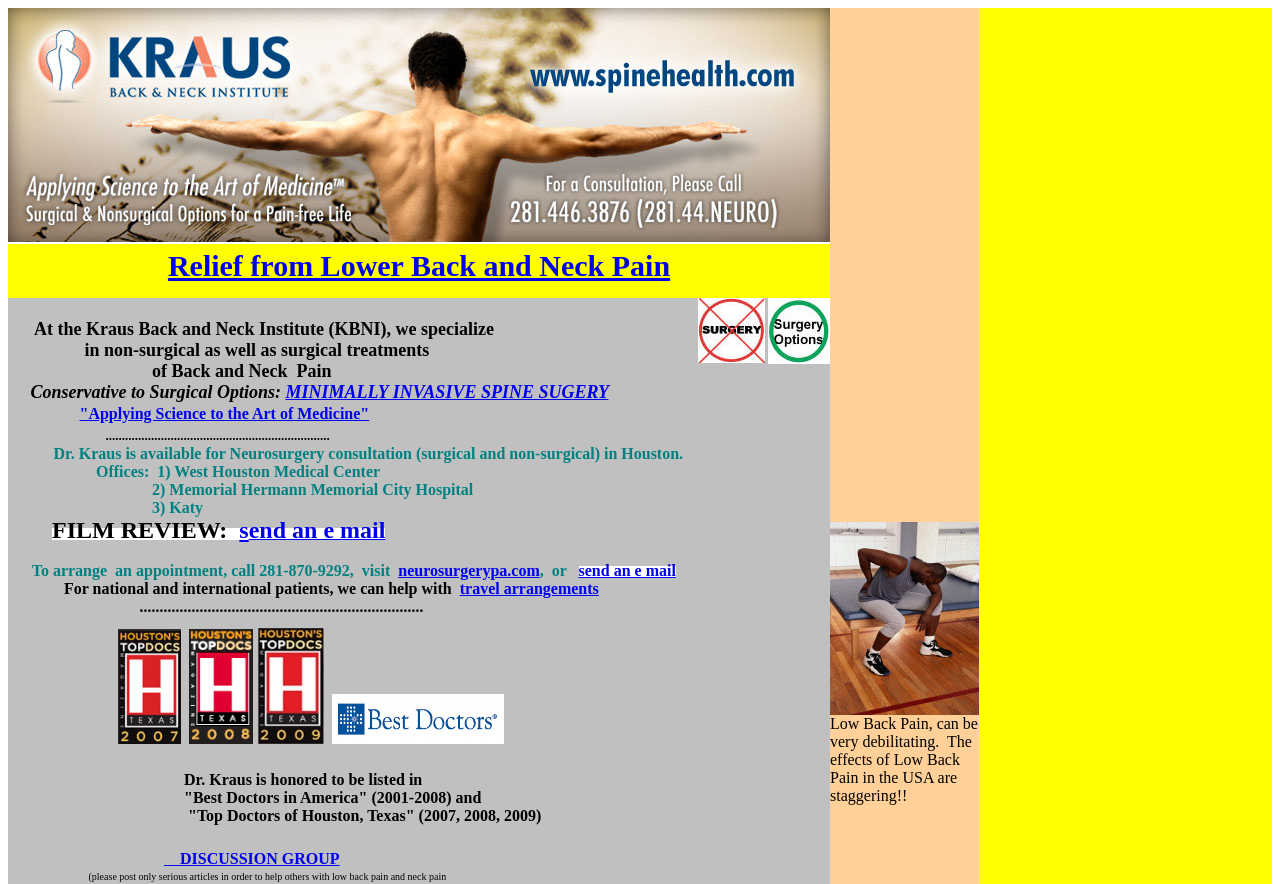Please provide the bounding box coordinates for the UI element as described: "send an e mail". The coordinates must be four floats between 0 and 1, represented as [left, top, right, bottom].

[0.452, 0.636, 0.528, 0.655]